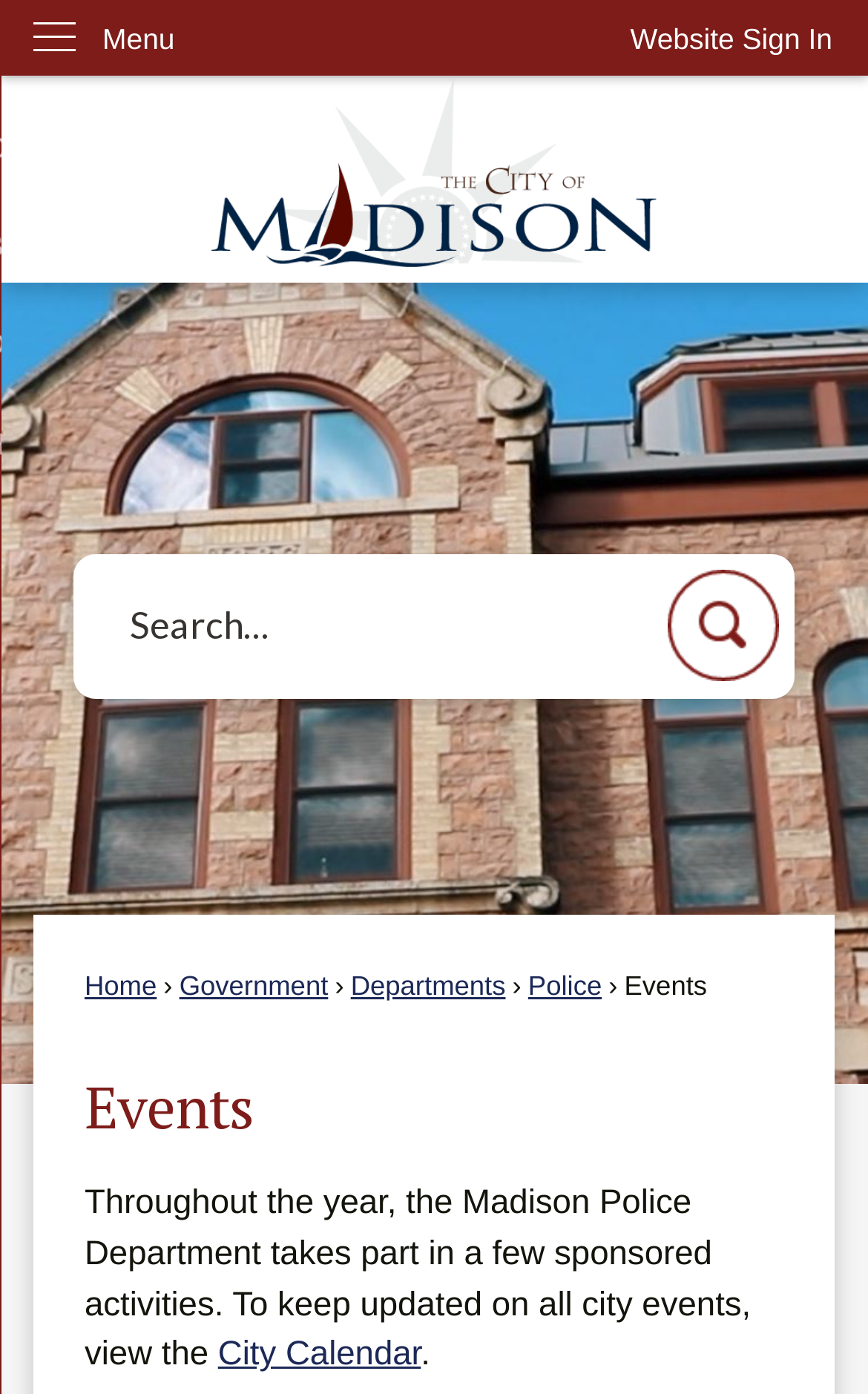Give a concise answer using one word or a phrase to the following question:
Where can users find more information about city events?

City Calendar